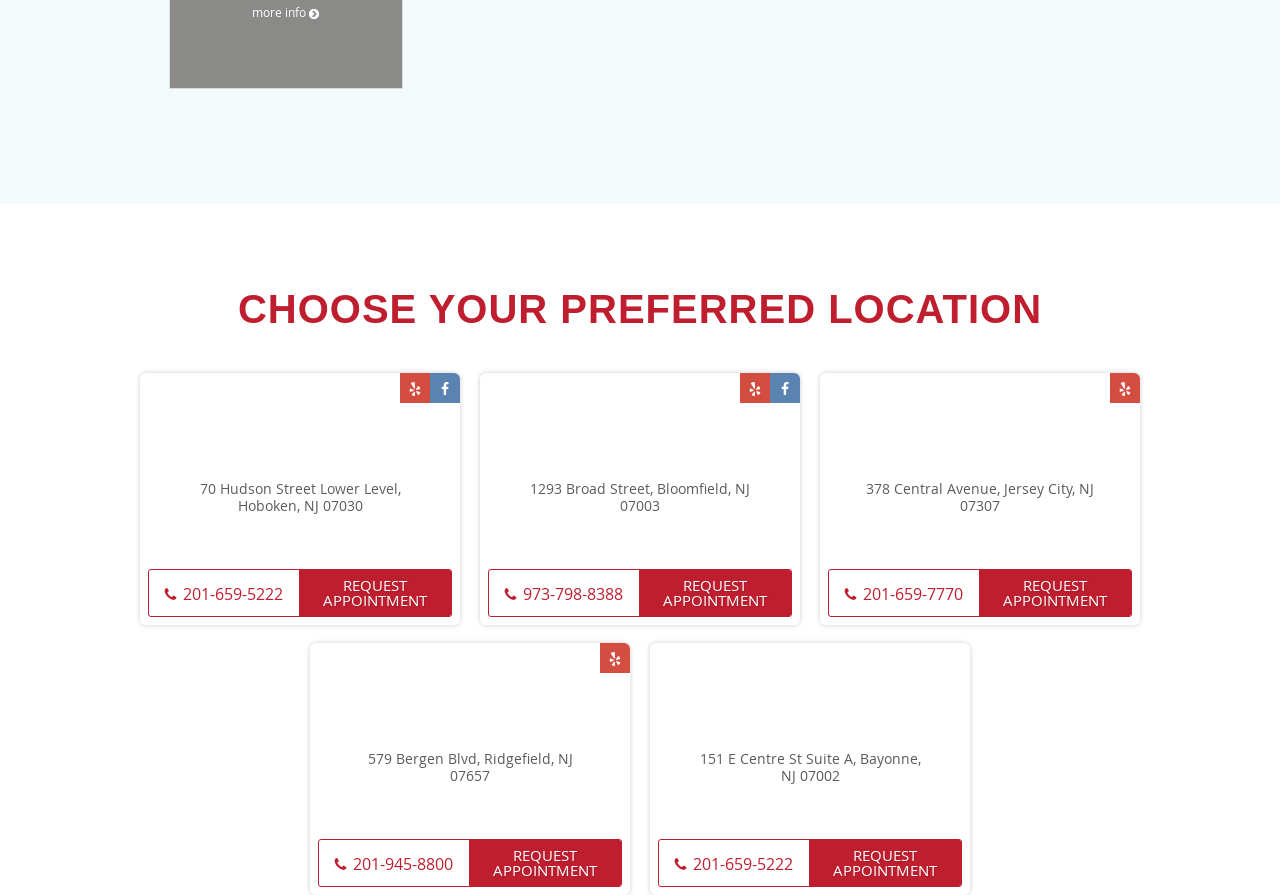What is the preferred location?
Kindly offer a comprehensive and detailed response to the question.

The webpage provides a list of locations with their addresses and maps, allowing users to choose their preferred location. The locations listed are Hoboken, Bloomfield, Jersey City, Ridgefield, and Bayonne.